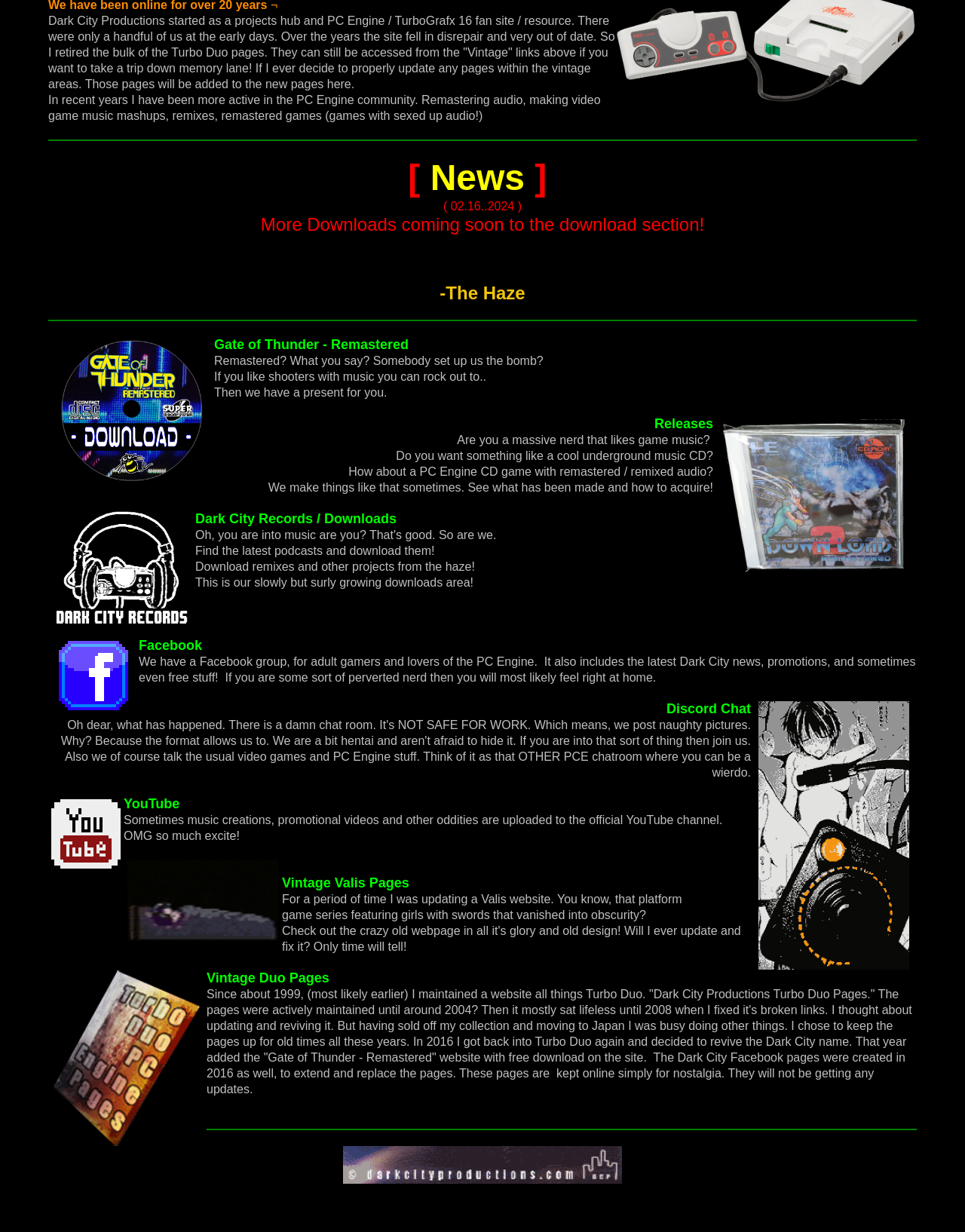Find the bounding box of the web element that fits this description: "Releases".

[0.678, 0.338, 0.739, 0.35]